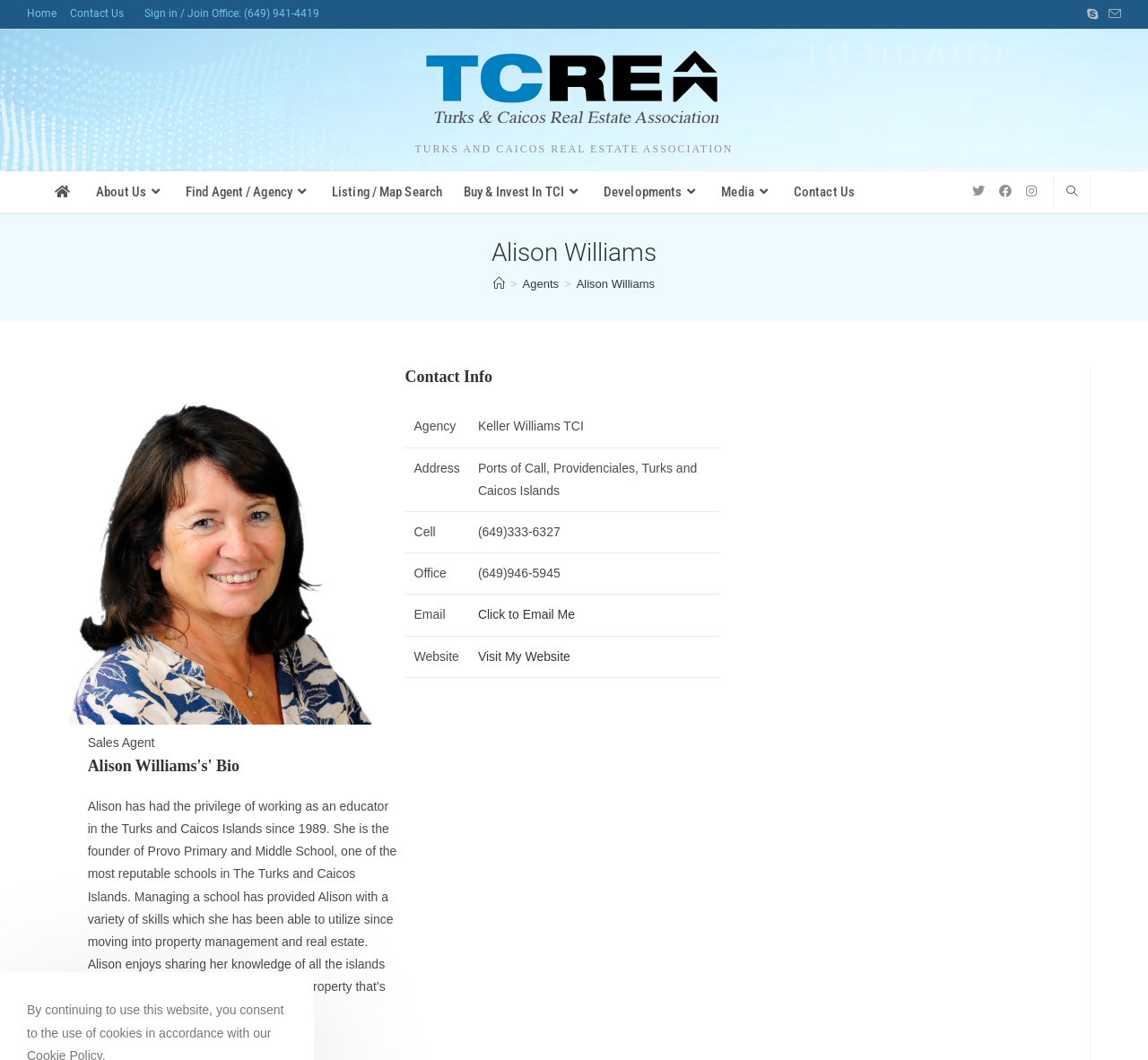Using the information shown in the image, answer the question with as much detail as possible: What is the name of the school founded by Alison?

I found the answer by reading Alison's bio, which mentions that she is the founder of Provo Primary and Middle School, one of the most reputable schools in The Turks and Caicos Islands.